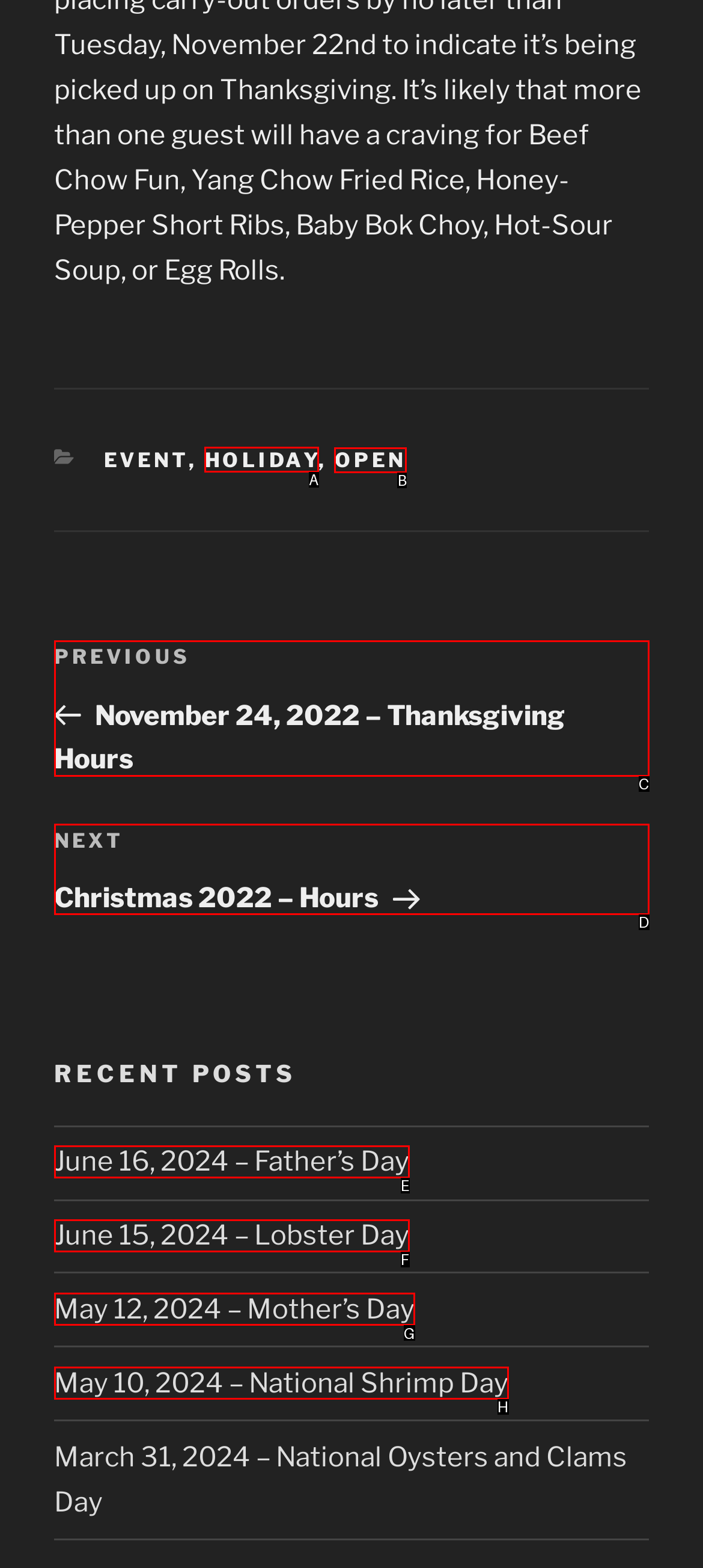Choose the correct UI element to click for this task: Read about holiday hours Answer using the letter from the given choices.

A